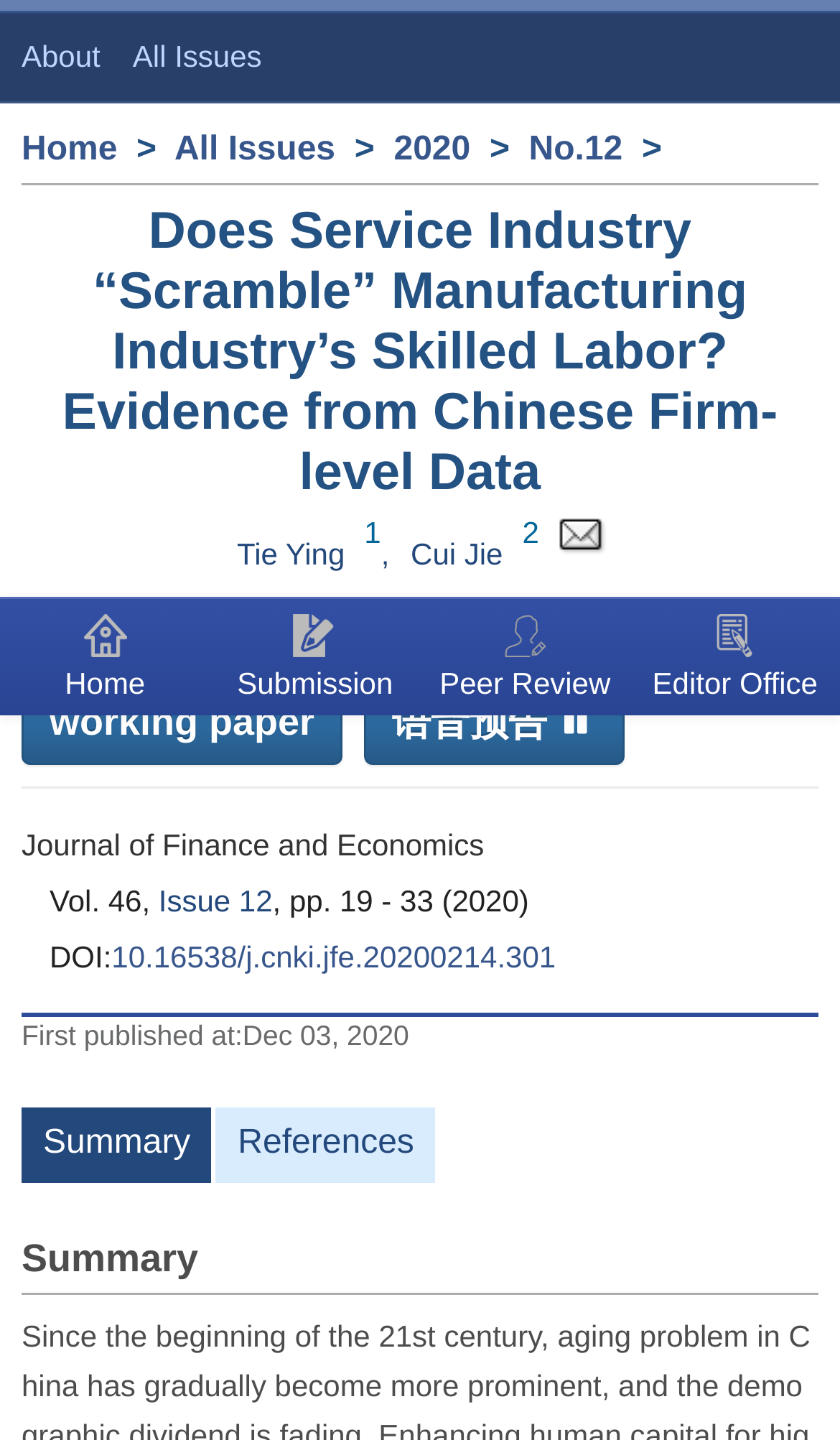Extract the bounding box coordinates of the UI element described: "Peer Review". Provide the coordinates in the format [left, top, right, bottom] with values ranging from 0 to 1.

[0.523, 0.462, 0.727, 0.486]